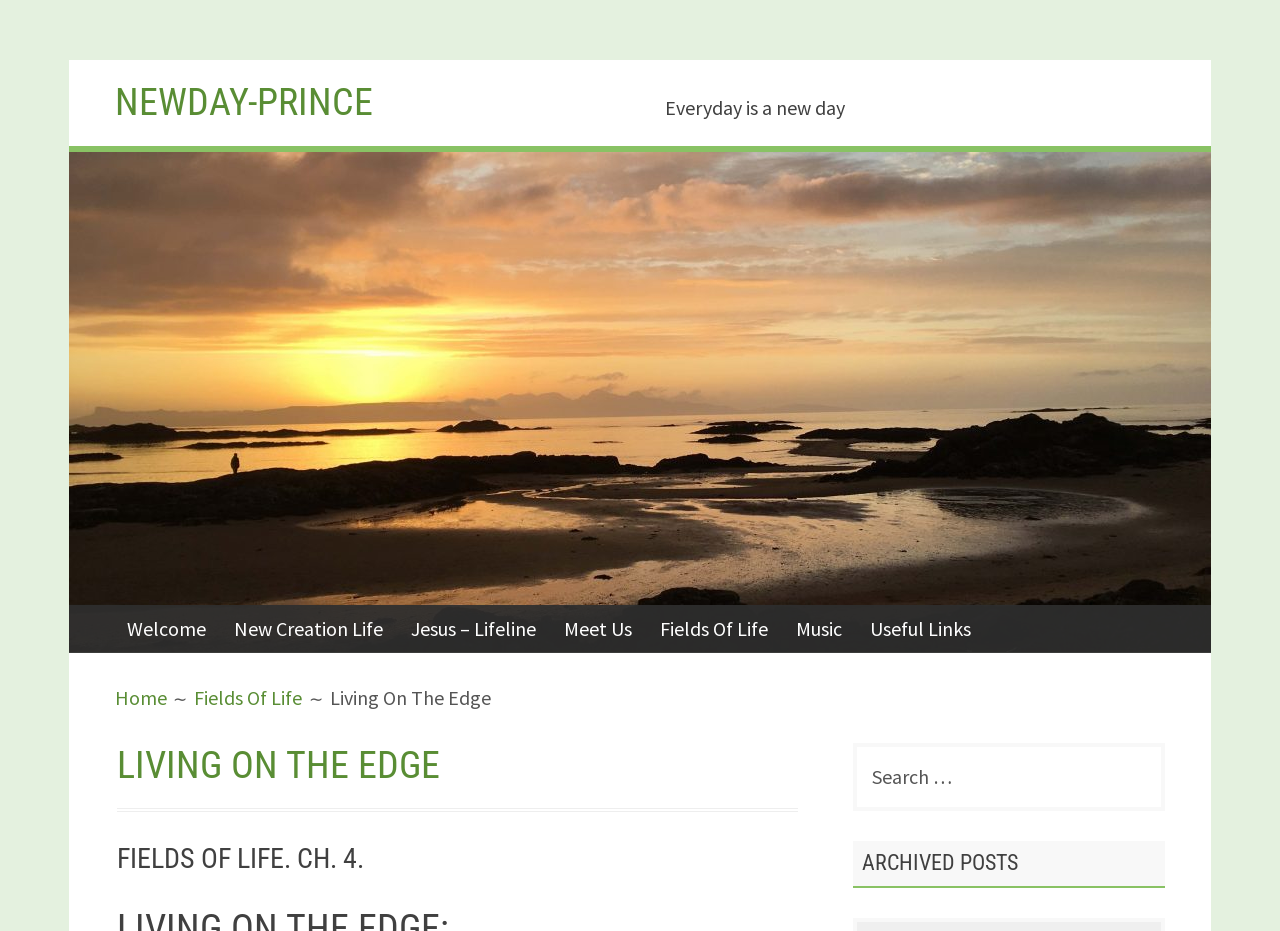Please specify the coordinates of the bounding box for the element that should be clicked to carry out this instruction: "Click on the 'Welcome' link". The coordinates must be four float numbers between 0 and 1, formatted as [left, top, right, bottom].

[0.09, 0.649, 0.17, 0.701]